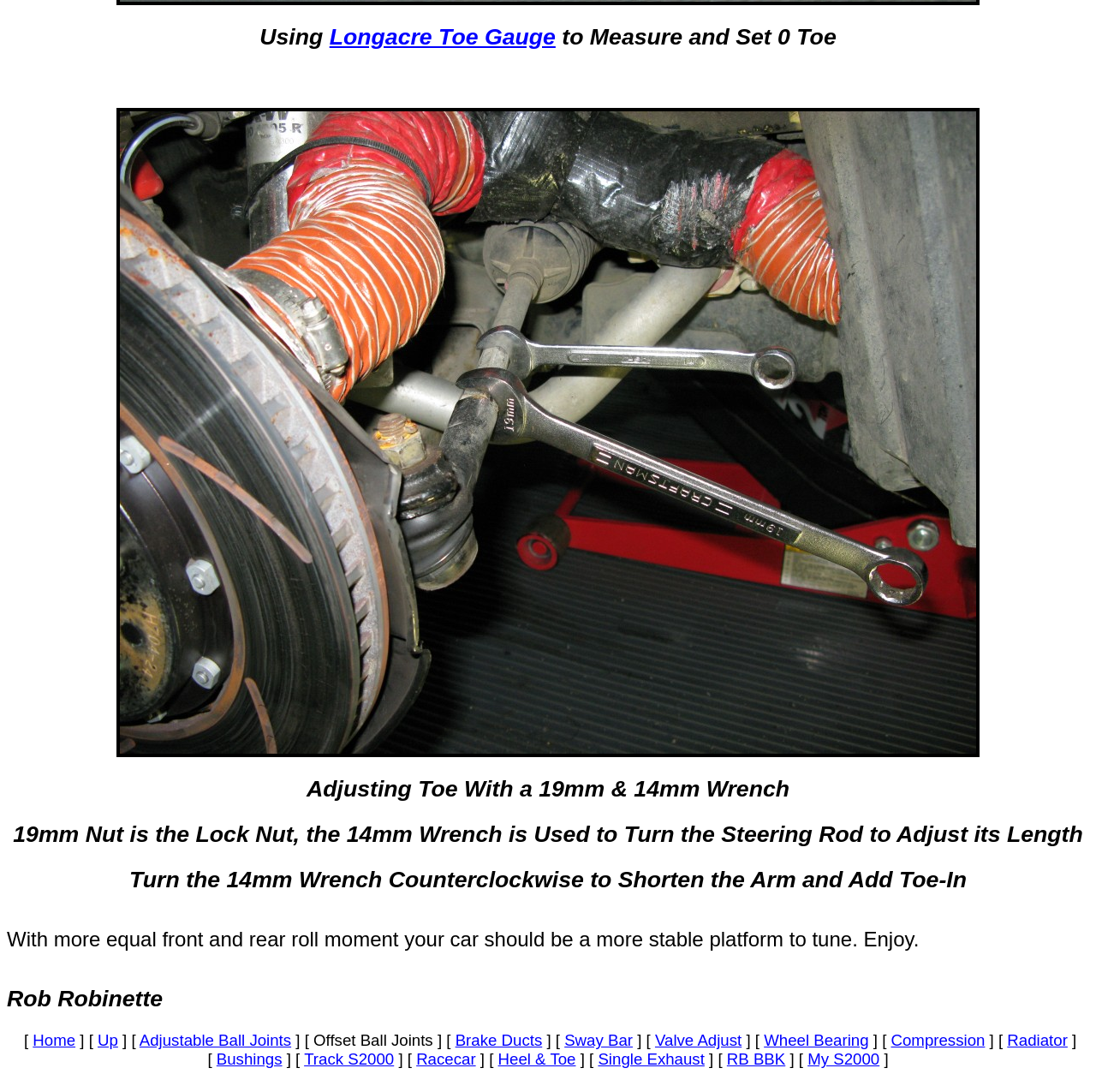Determine the bounding box coordinates of the clickable area required to perform the following instruction: "Click on Facebook". The coordinates should be represented as four float numbers between 0 and 1: [left, top, right, bottom].

None